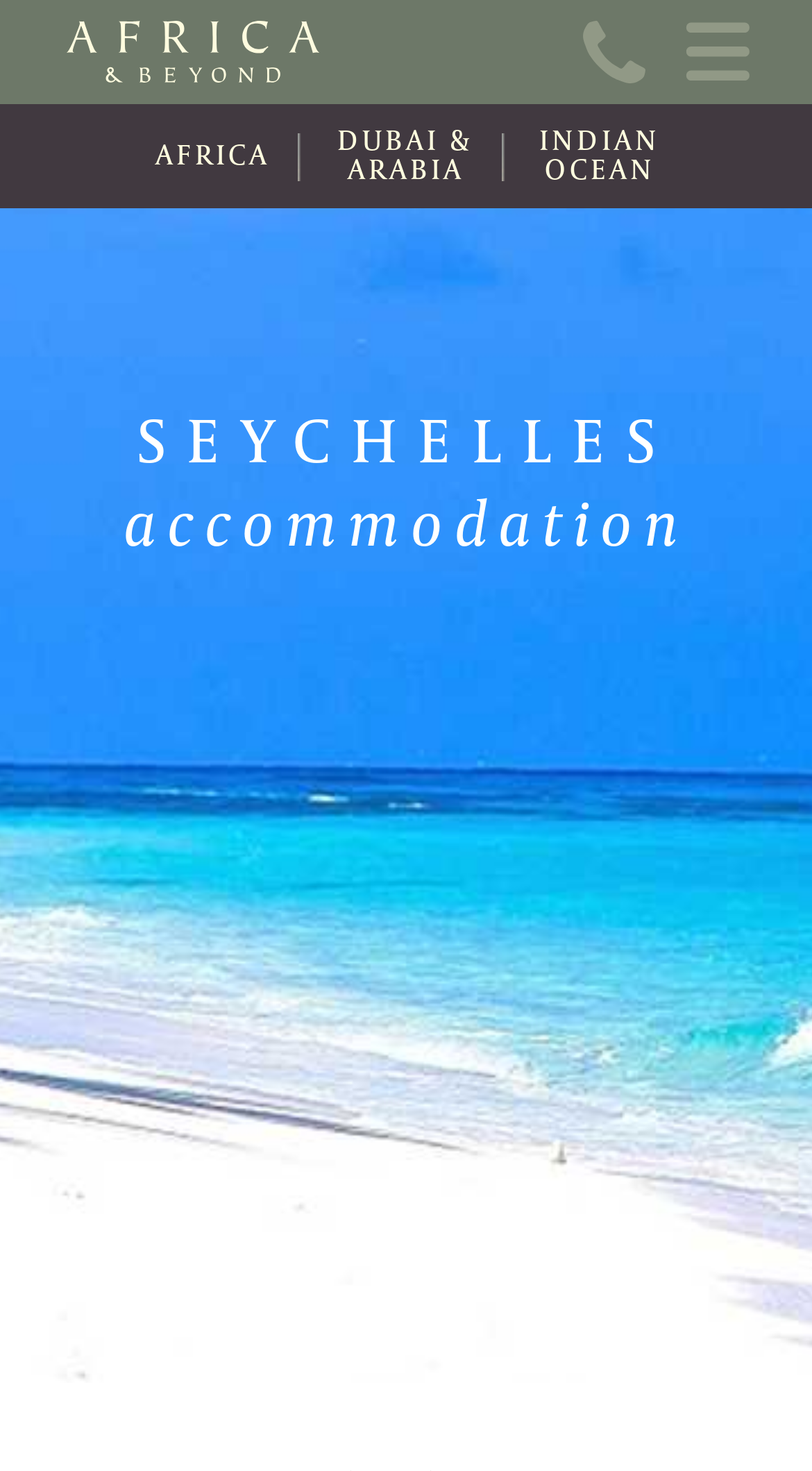Please specify the bounding box coordinates of the clickable region necessary for completing the following instruction: "view online brochure". The coordinates must consist of four float numbers between 0 and 1, i.e., [left, top, right, bottom].

[0.077, 0.139, 0.923, 0.208]